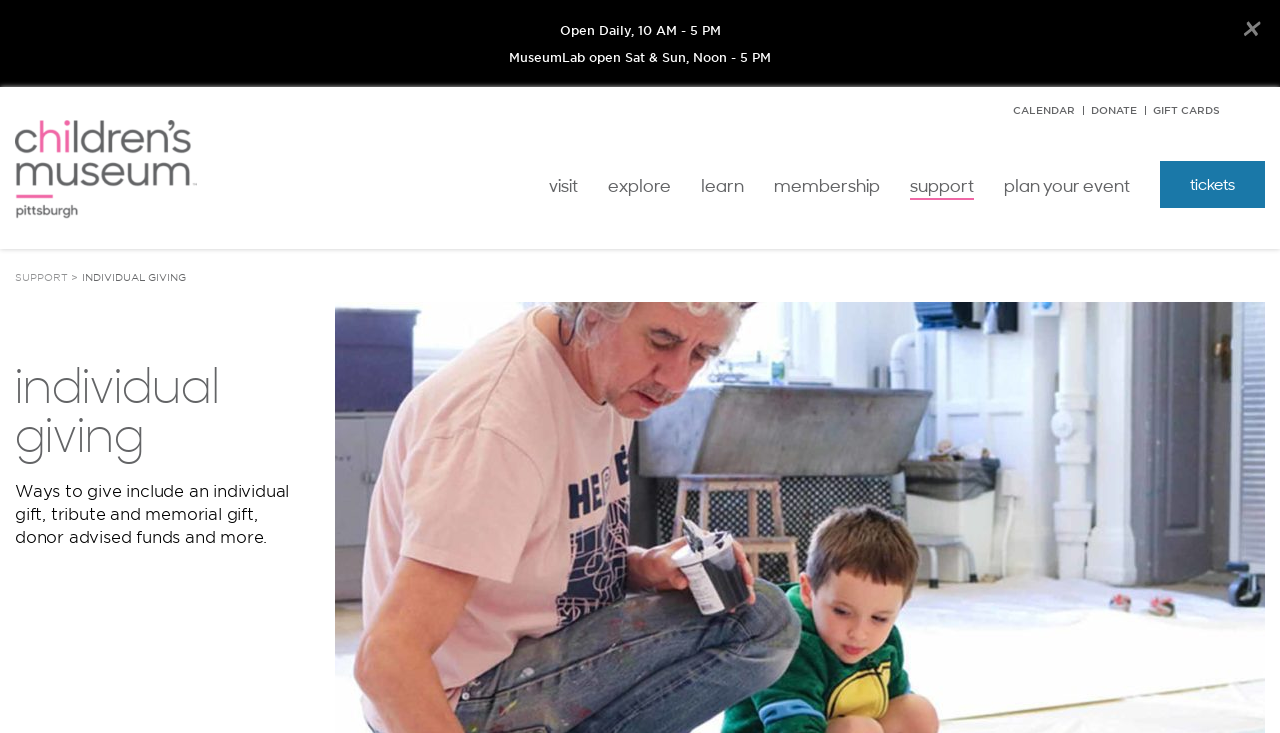Please identify the coordinates of the bounding box for the clickable region that will accomplish this instruction: "visit the calendar".

[0.785, 0.142, 0.846, 0.159]